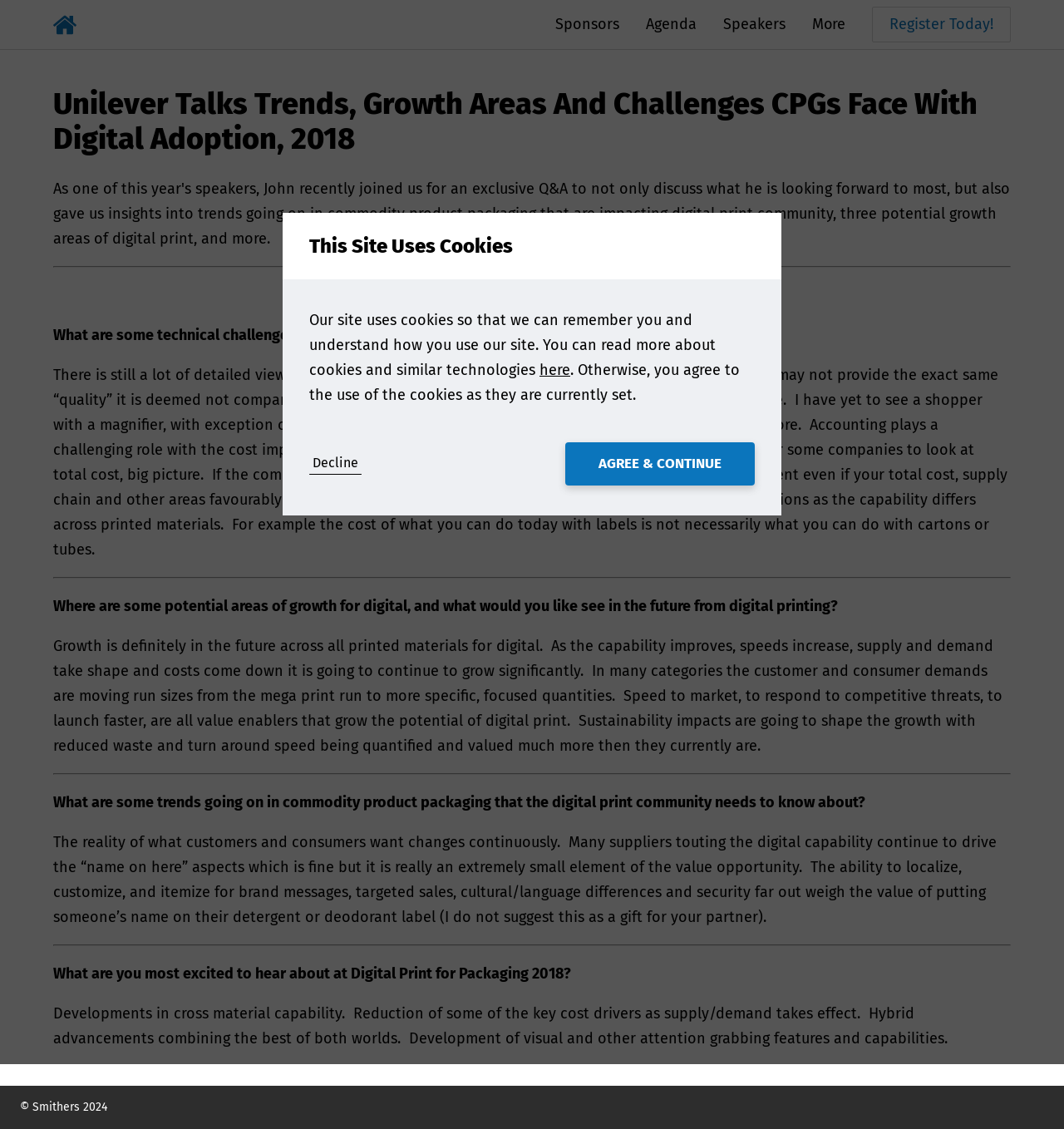Find the bounding box coordinates of the UI element according to this description: "Agree & Continue".

[0.532, 0.392, 0.709, 0.43]